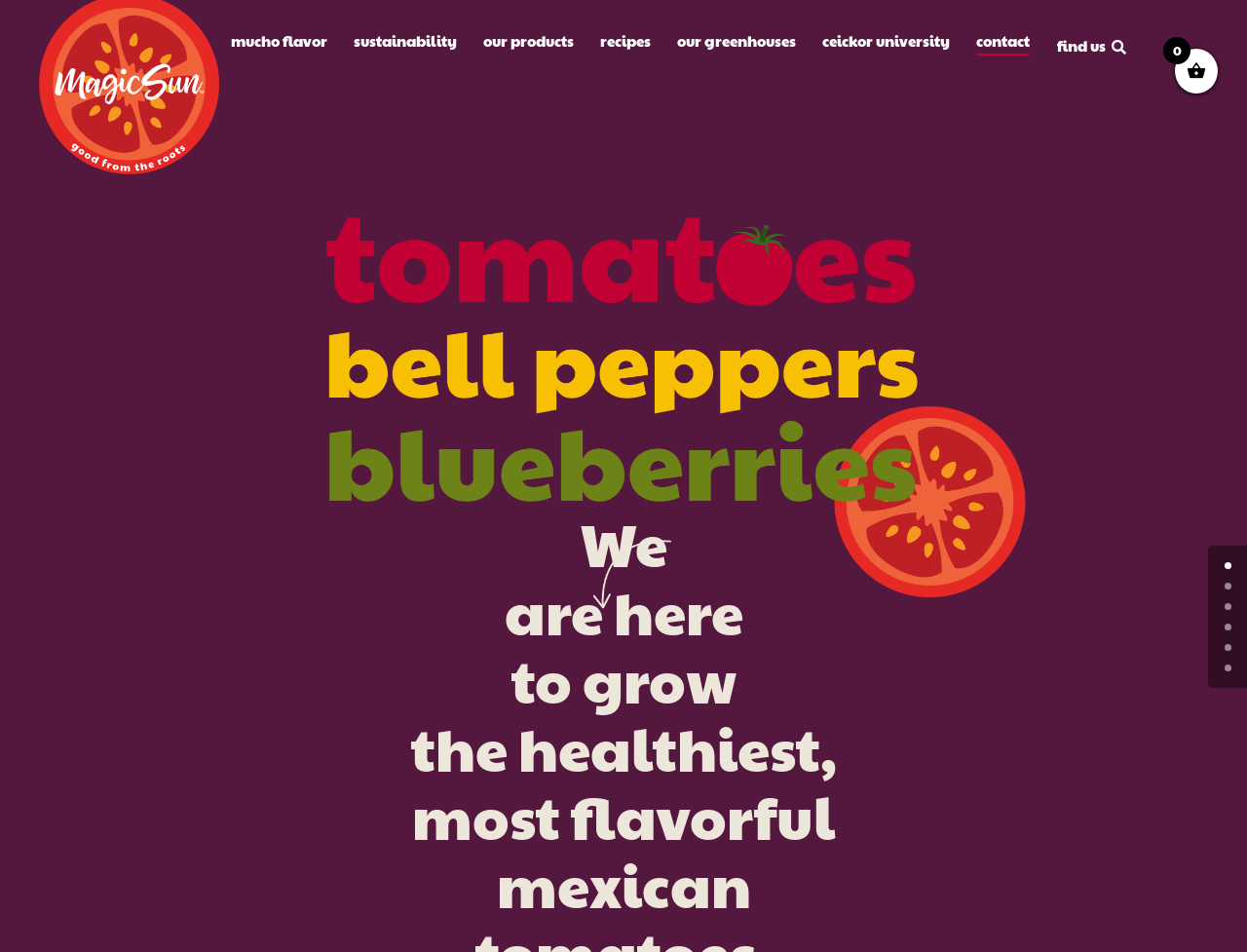Please identify the bounding box coordinates for the region that you need to click to follow this instruction: "click about us".

[0.115, 0.021, 0.164, 0.058]